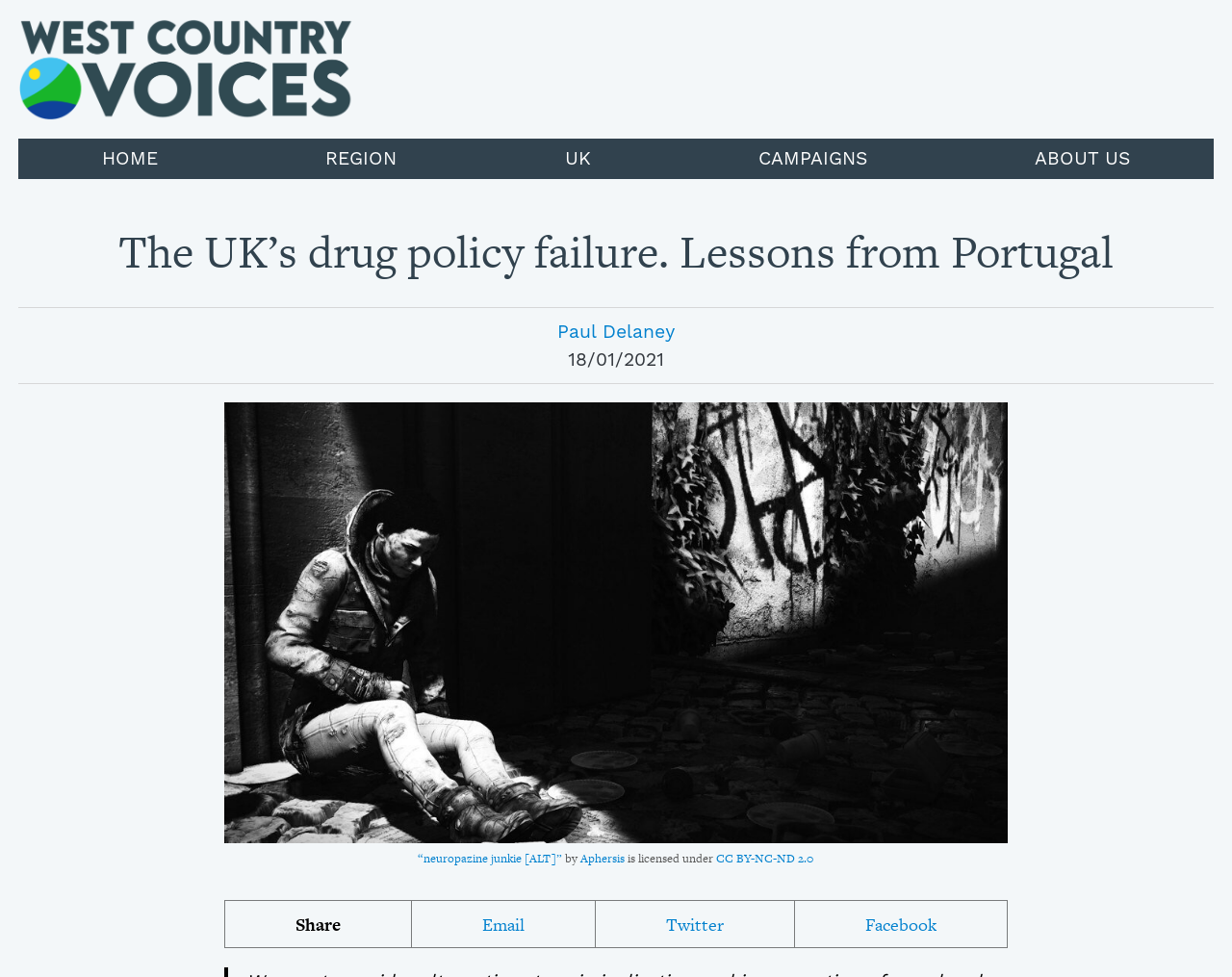What is the license of the image?
Kindly answer the question with as much detail as you can.

The license of the image can be found in the figure caption, where it says 'CC BY-NC-ND 2.0' in a link format.